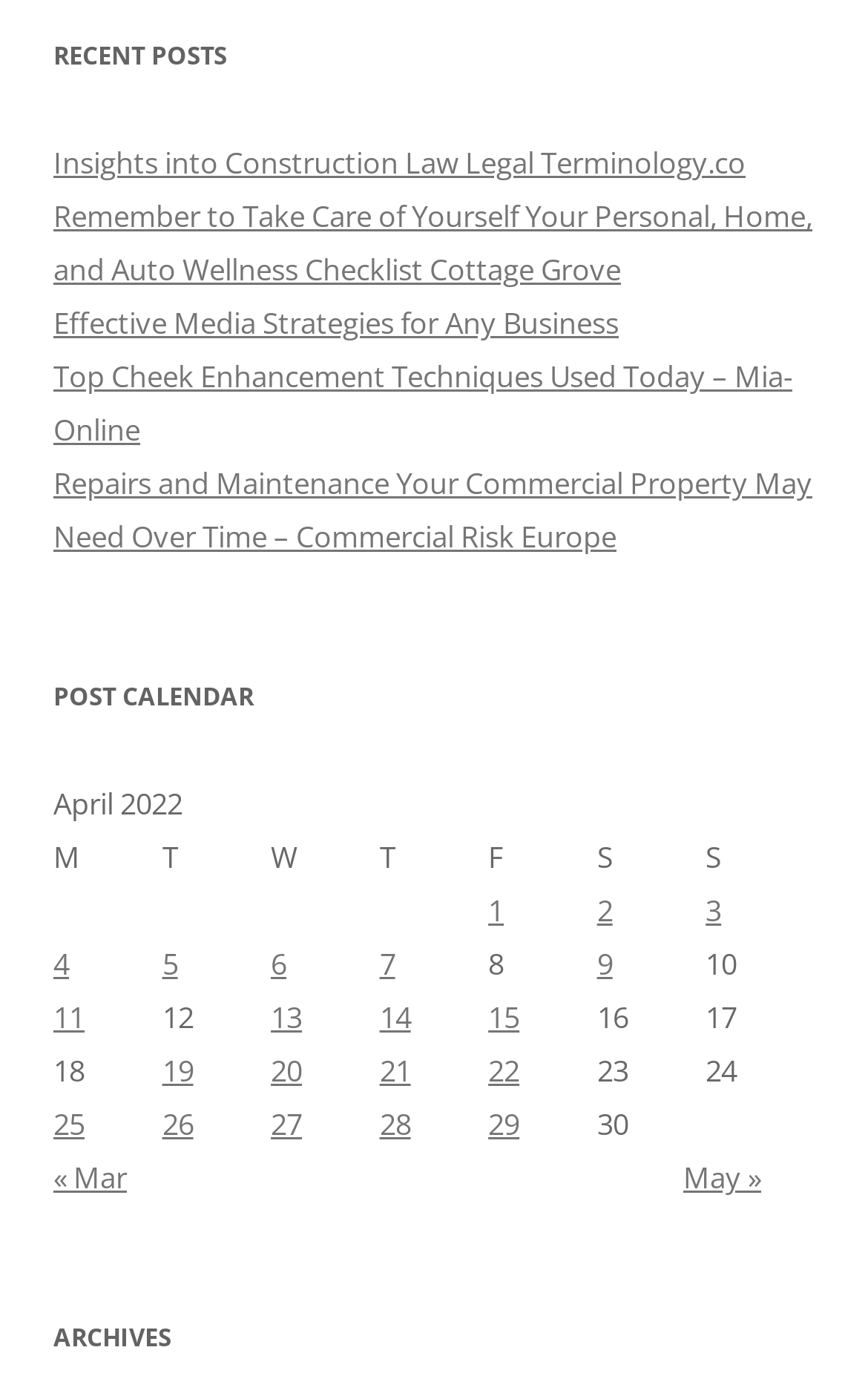Find the bounding box coordinates of the element to click in order to complete the given instruction: "View archives."

[0.062, 0.953, 0.938, 0.992]